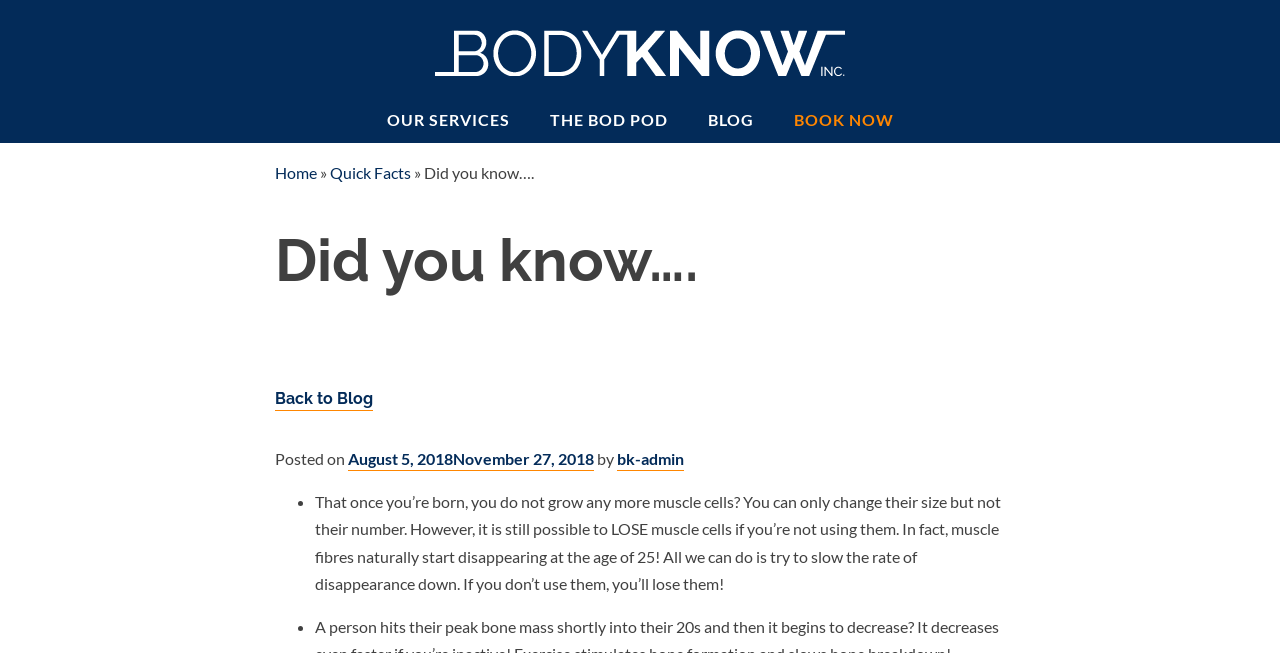Locate the primary headline on the webpage and provide its text.

Did you know….